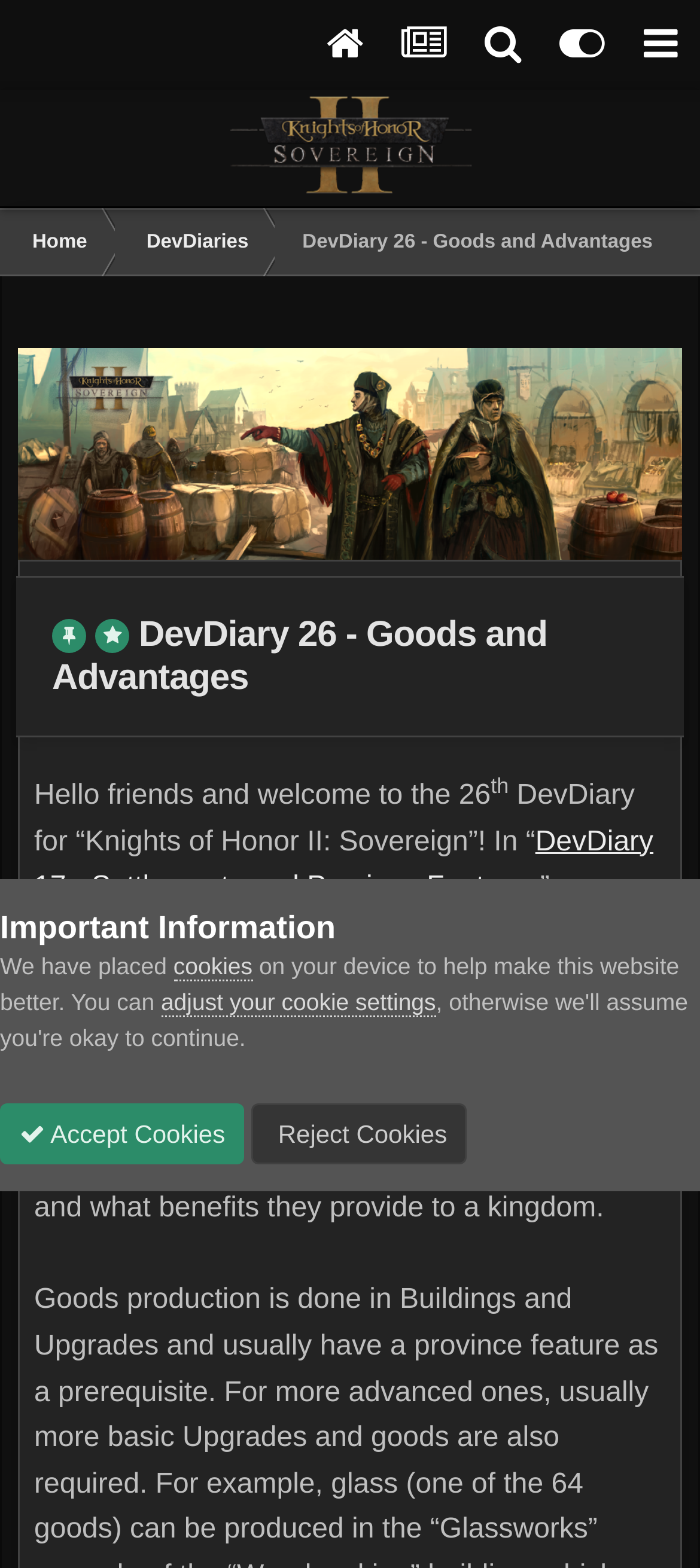Locate the bounding box coordinates of the item that should be clicked to fulfill the instruction: "Visit the forums".

[0.0, 0.691, 0.26, 0.76]